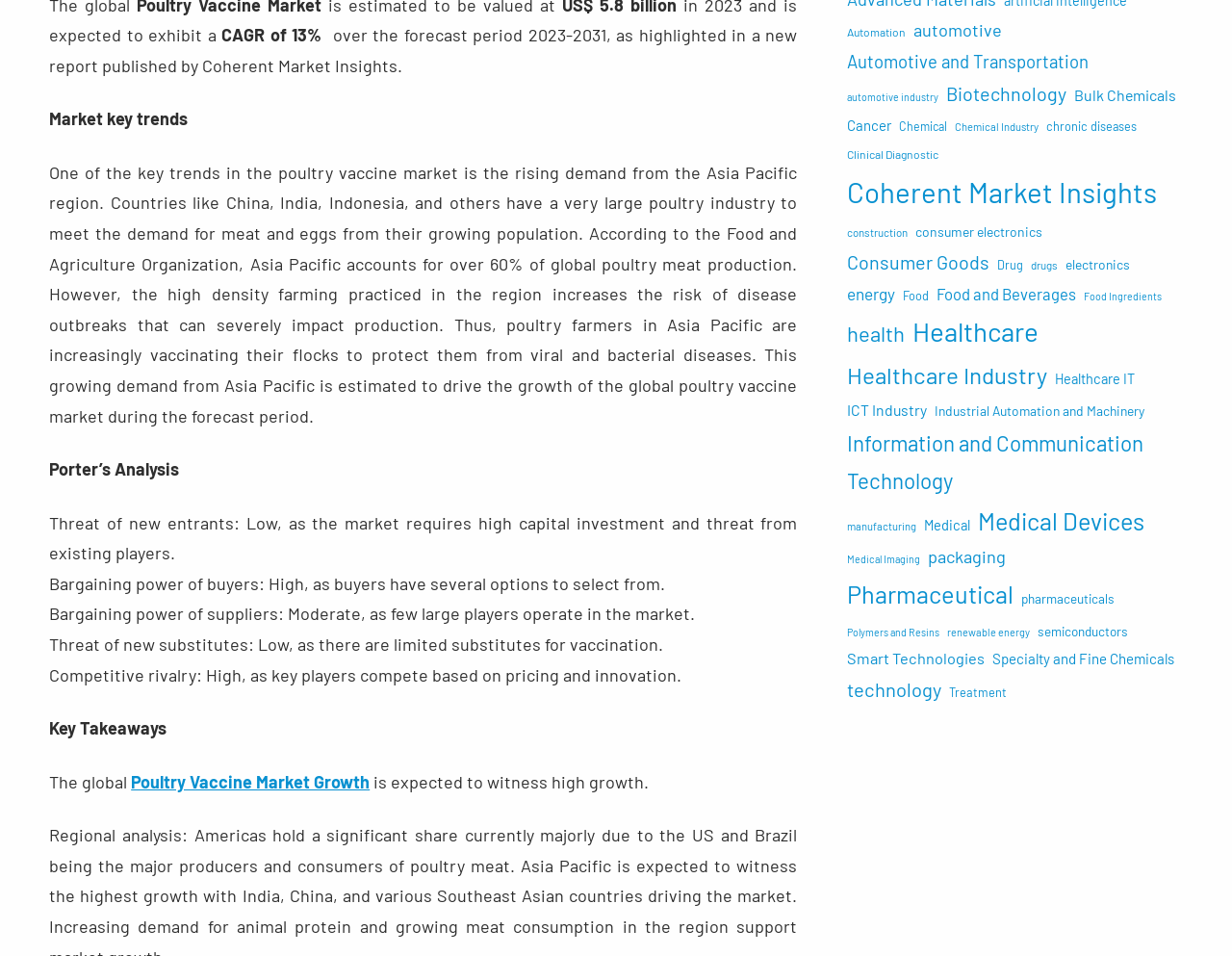Please provide a detailed answer to the question below by examining the image:
What is the bargaining power of buyers in the poultry vaccine market?

The answer can be found in the StaticText element that mentions 'Bargaining power of buyers: High, as buyers have several options to select from.'